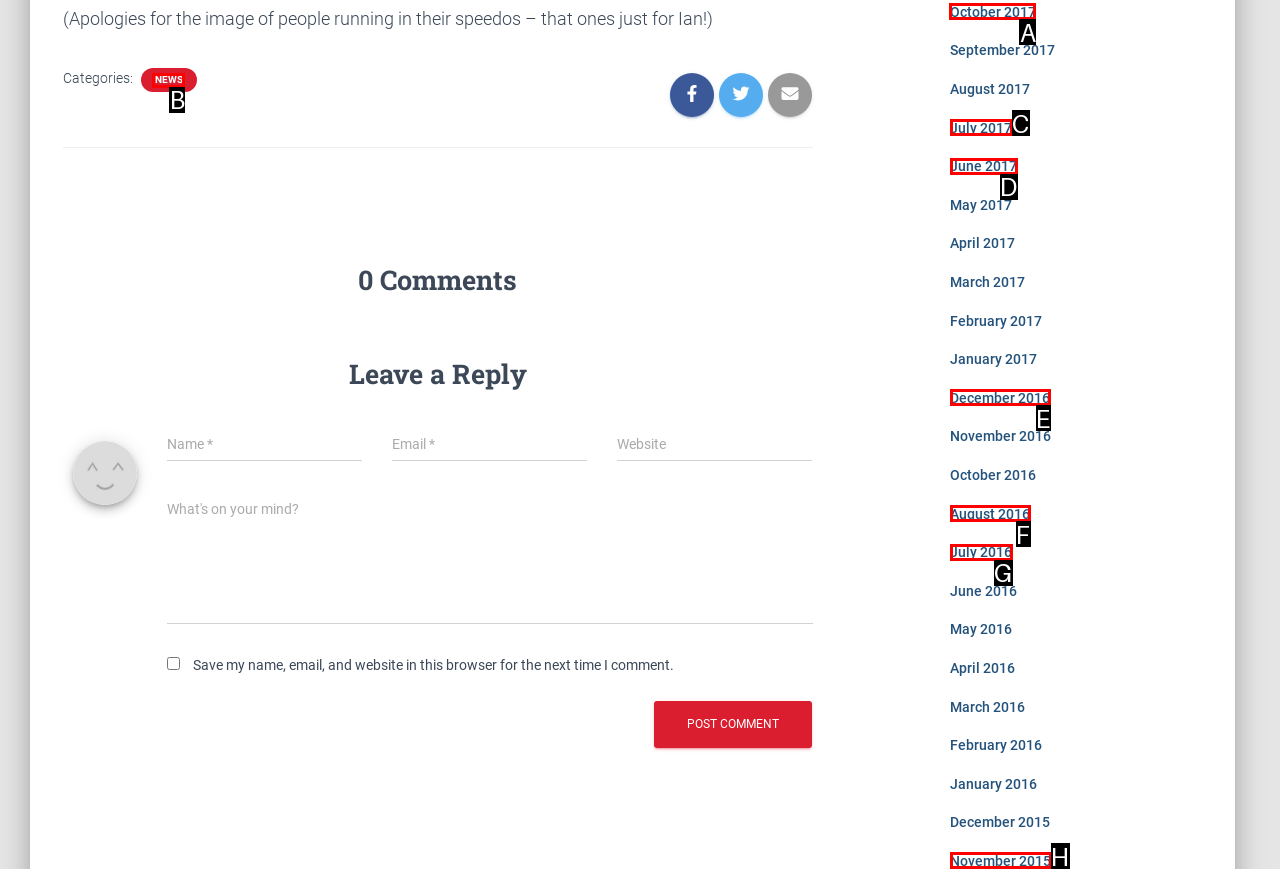Tell me which one HTML element I should click to complete the following task: View October 2017 archives Answer with the option's letter from the given choices directly.

A